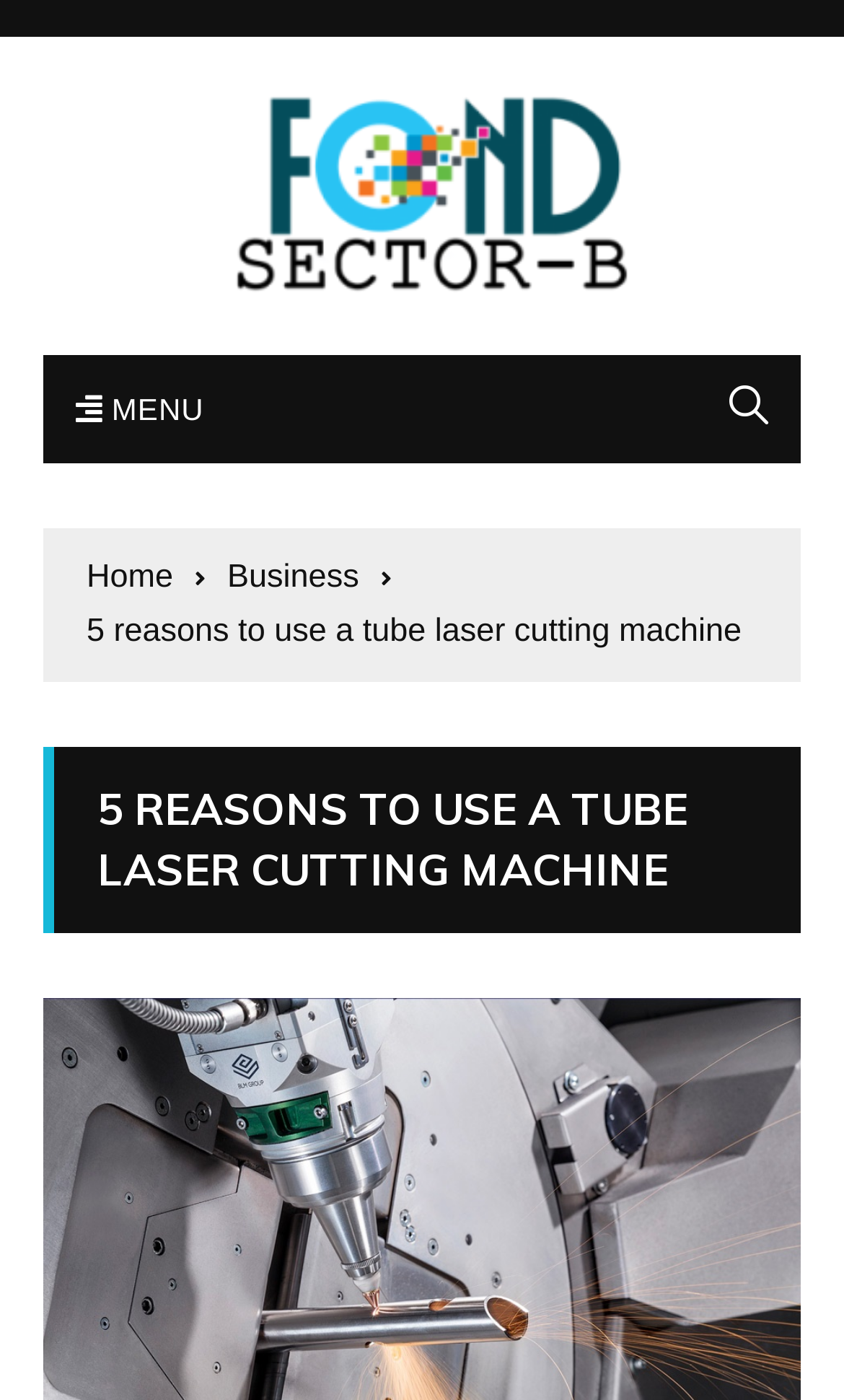What is the position of the MENU icon?
Using the picture, provide a one-word or short phrase answer.

Top left